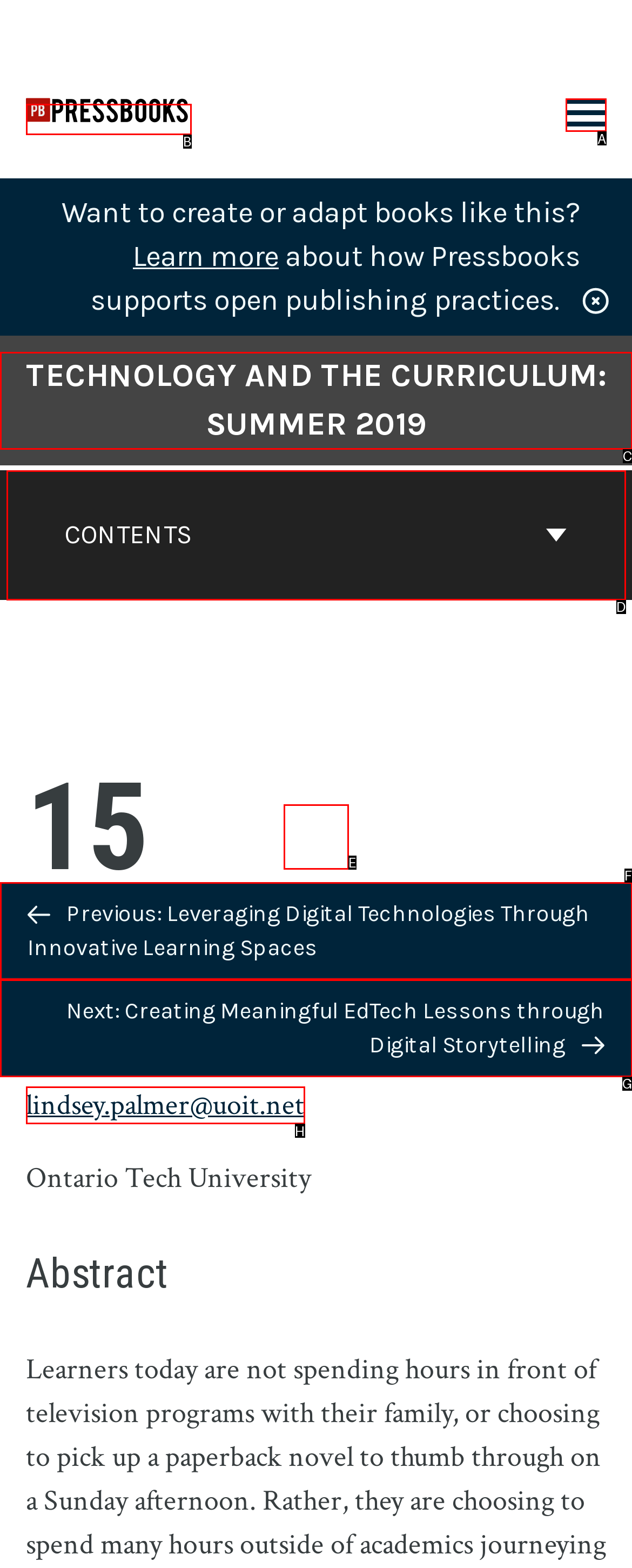From the given options, tell me which letter should be clicked to complete this task: Toggle the menu
Answer with the letter only.

A